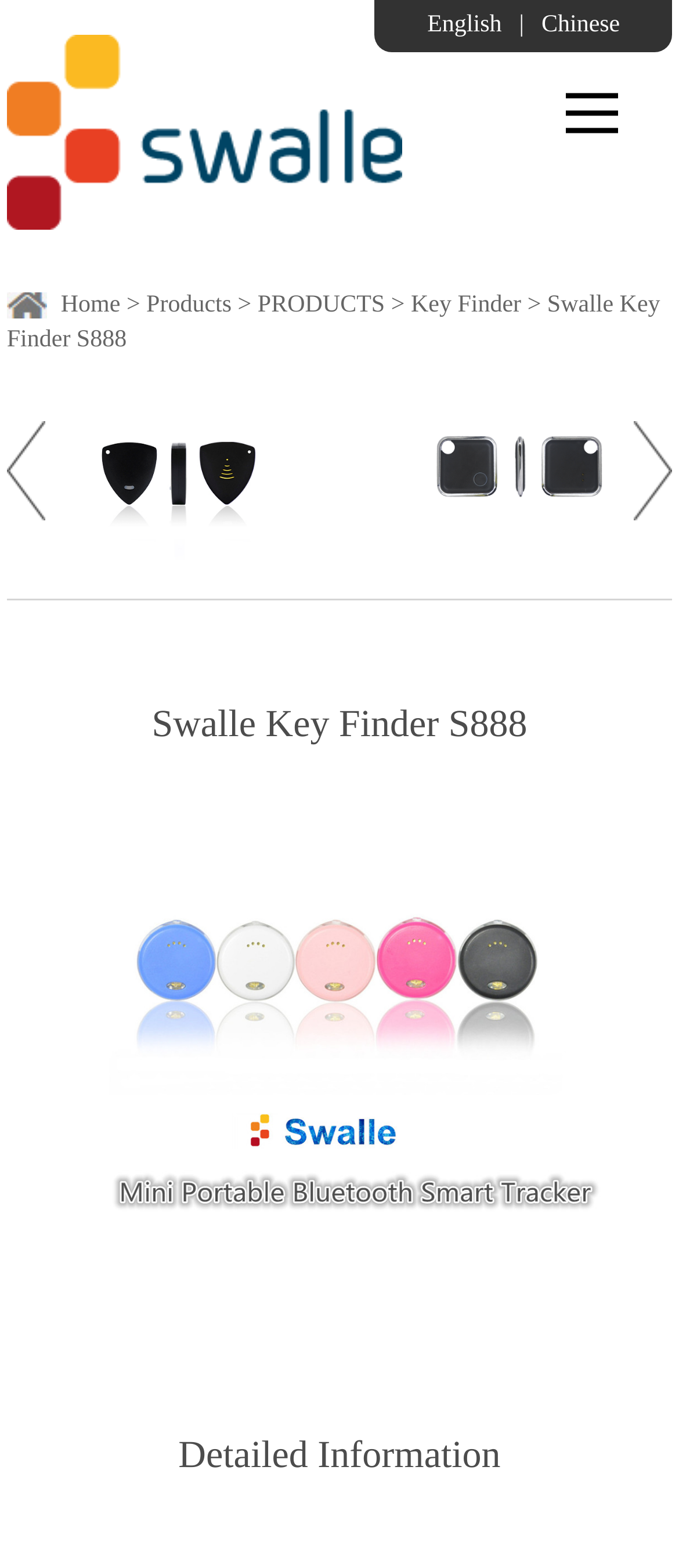Determine the bounding box coordinates for the clickable element to execute this instruction: "Learn more about Swalle Key Finder S888". Provide the coordinates as four float numbers between 0 and 1, i.e., [left, top, right, bottom].

[0.01, 0.383, 0.99, 0.529]